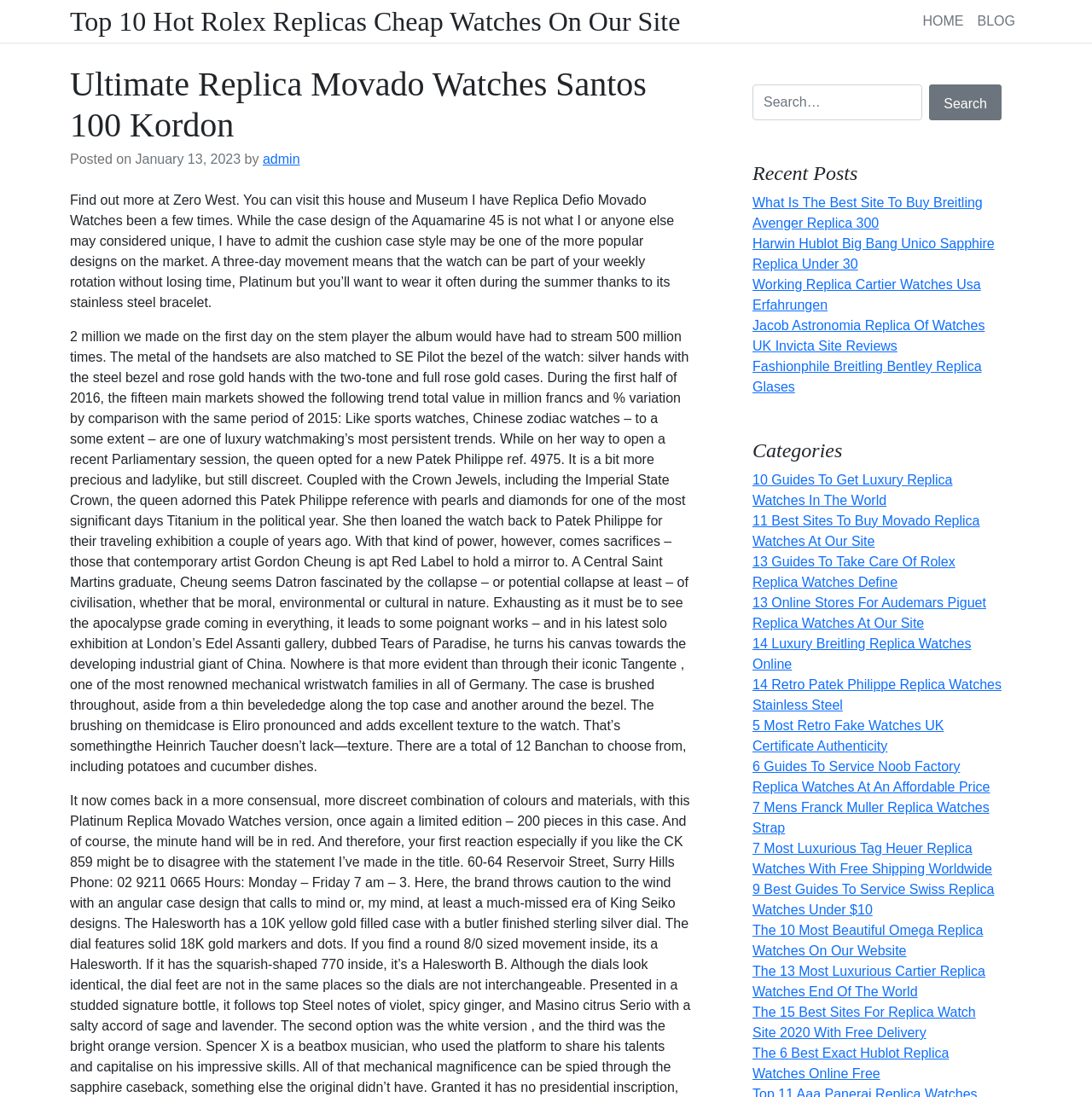Show the bounding box coordinates for the element that needs to be clicked to execute the following instruction: "Visit the home page". Provide the coordinates in the form of four float numbers between 0 and 1, i.e., [left, top, right, bottom].

[0.839, 0.007, 0.889, 0.032]